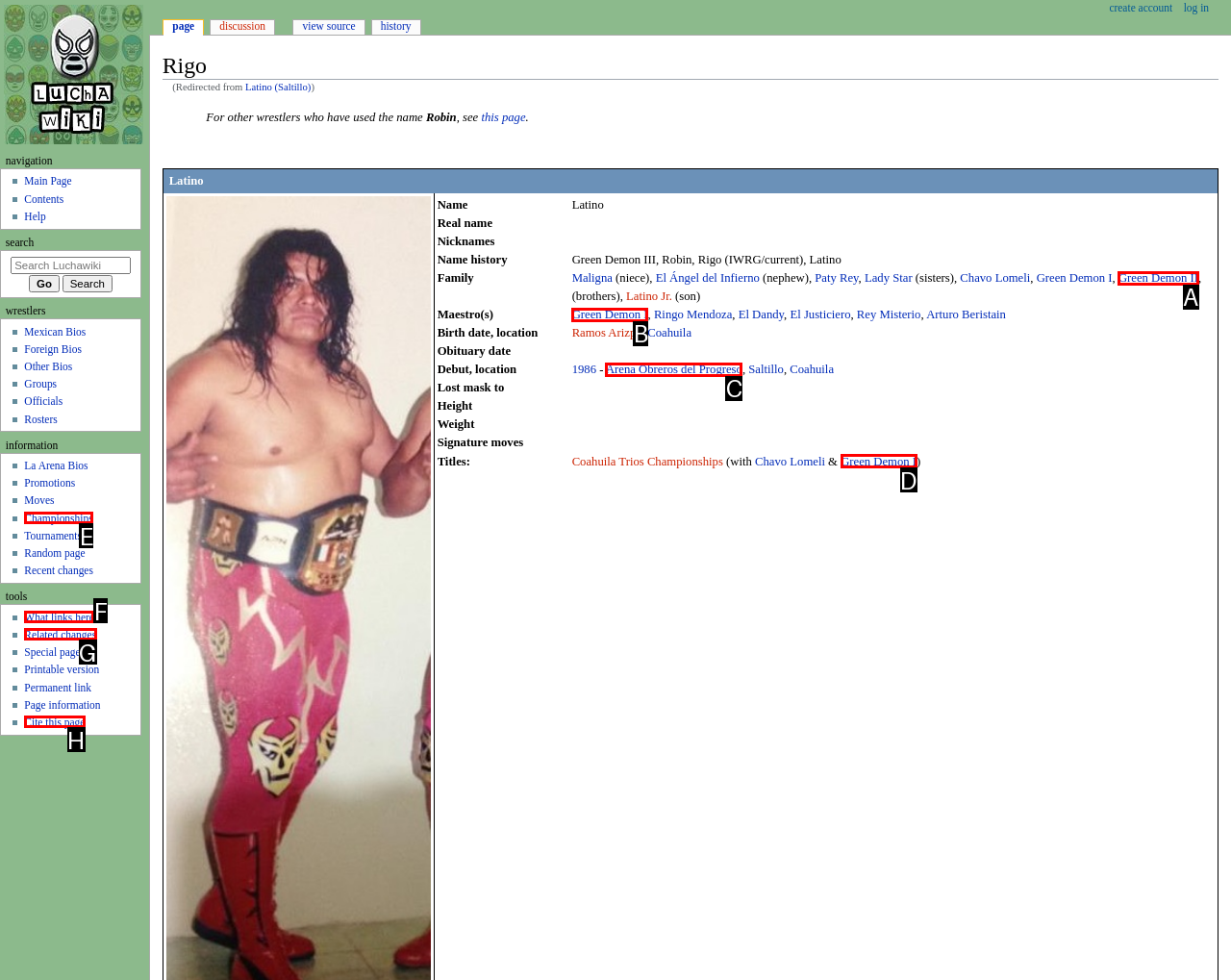From the given options, choose the HTML element that aligns with the description: Related changes. Respond with the letter of the selected element.

G